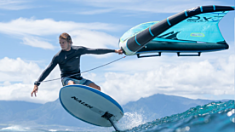Answer briefly with one word or phrase:
What is the relevance of this image to enthusiasts?

Top wing foiling gear and techniques